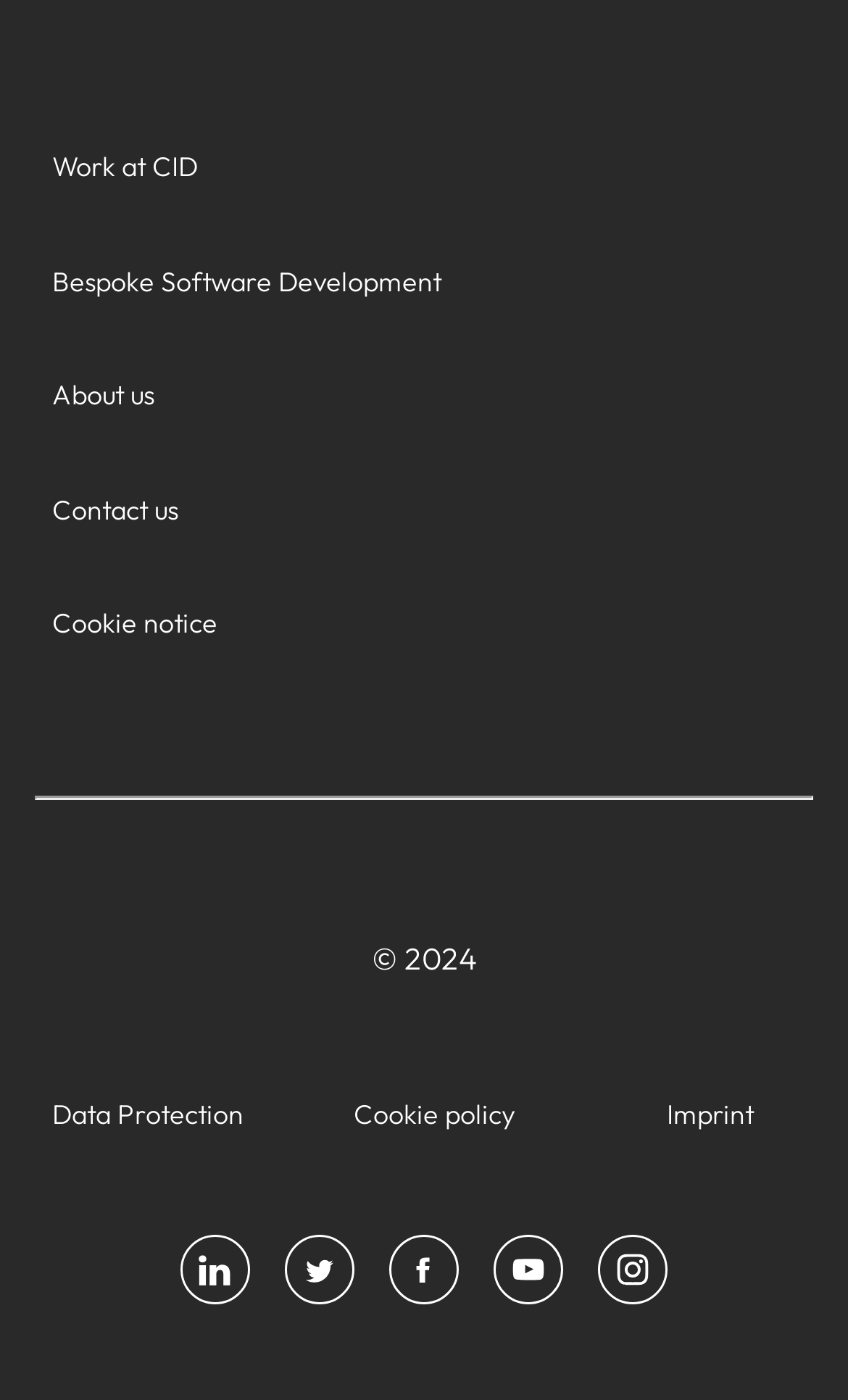Please provide a one-word or short phrase answer to the question:
What is the orientation of the separator?

horizontal